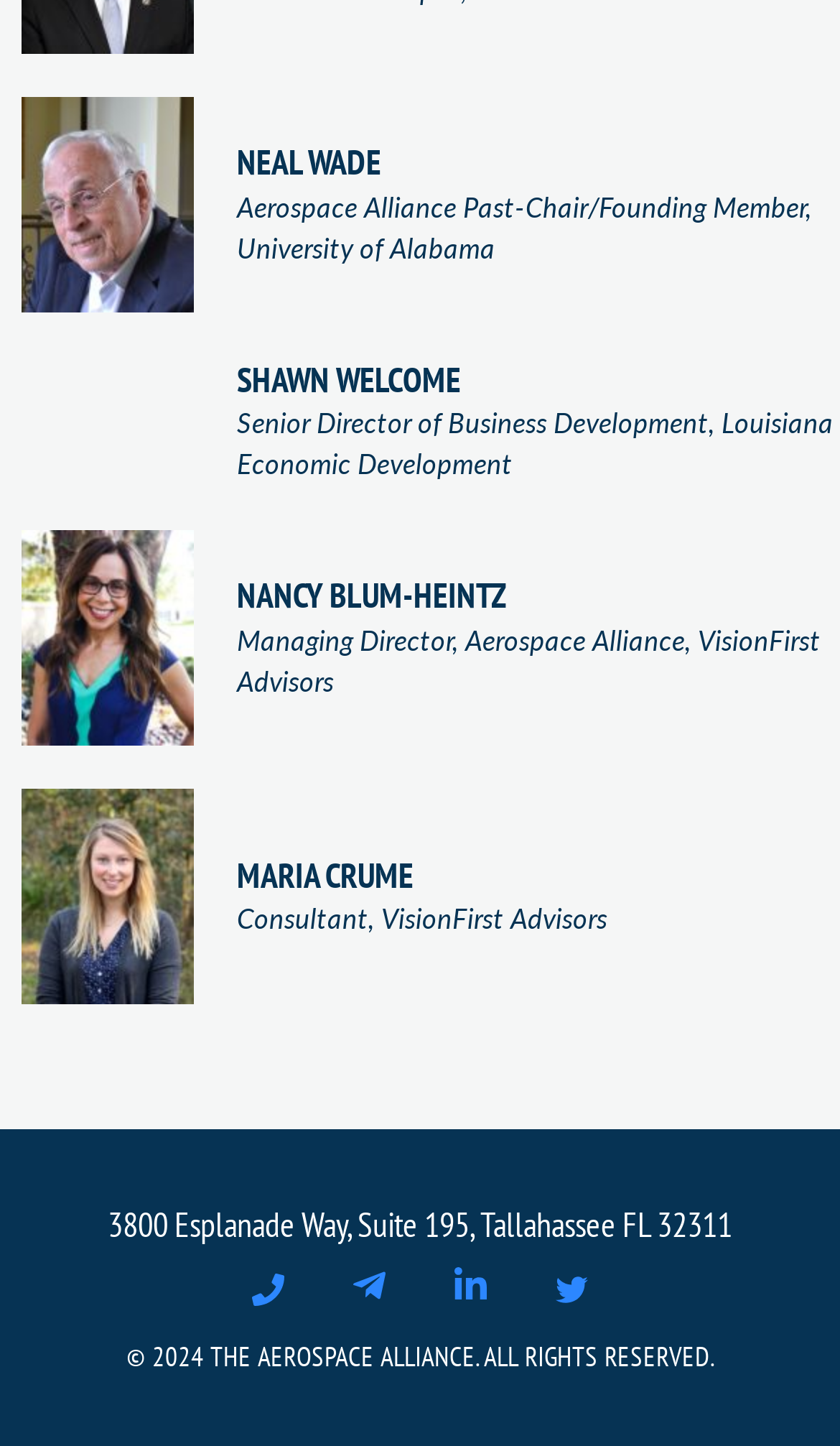Determine the bounding box coordinates of the UI element that matches the following description: "Email". The coordinates should be four float numbers between 0 and 1 in the format [left, top, right, bottom].

[0.4, 0.864, 0.479, 0.922]